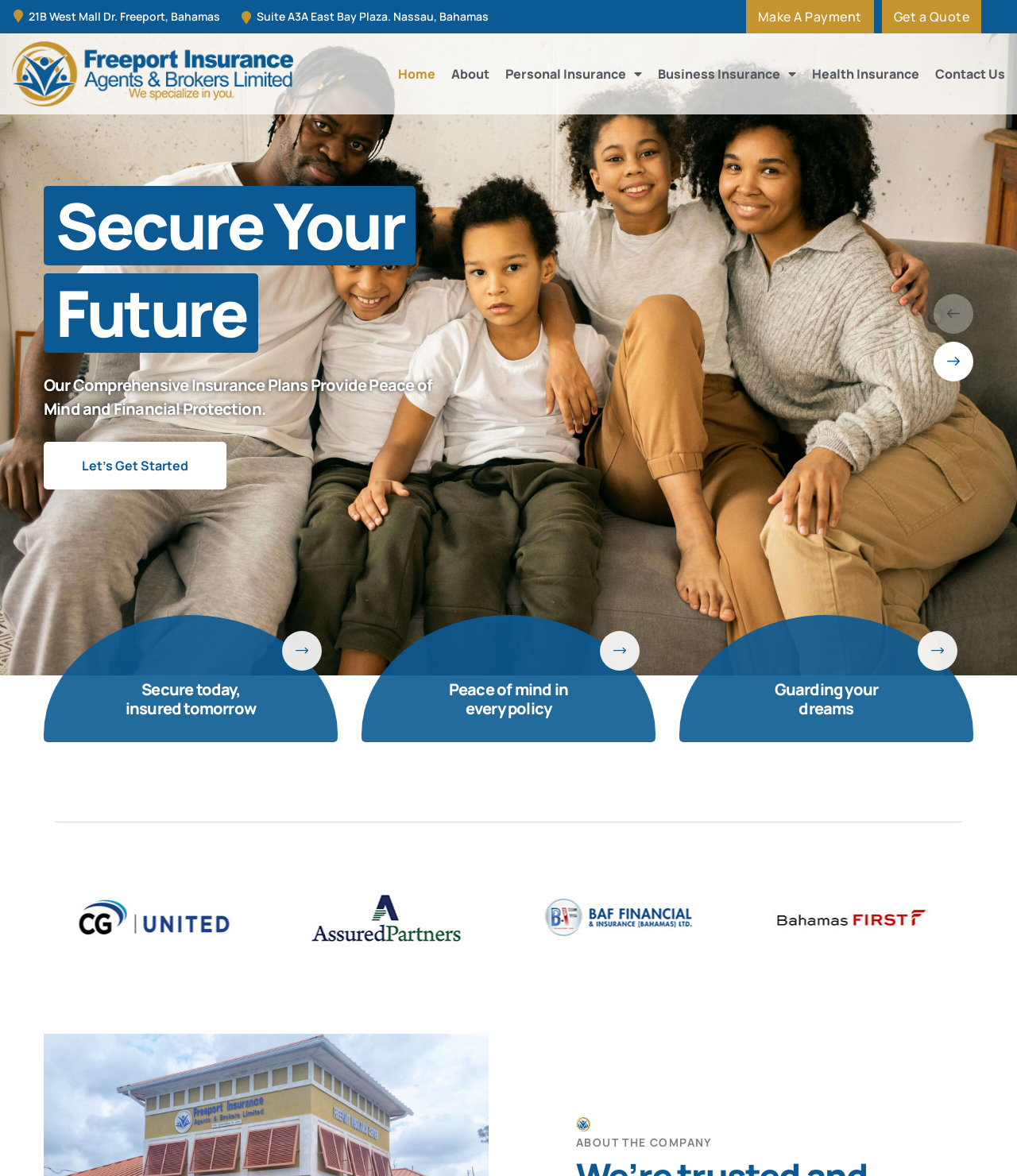Please determine the bounding box coordinates for the UI element described as: "Home".

[0.391, 0.049, 0.428, 0.077]